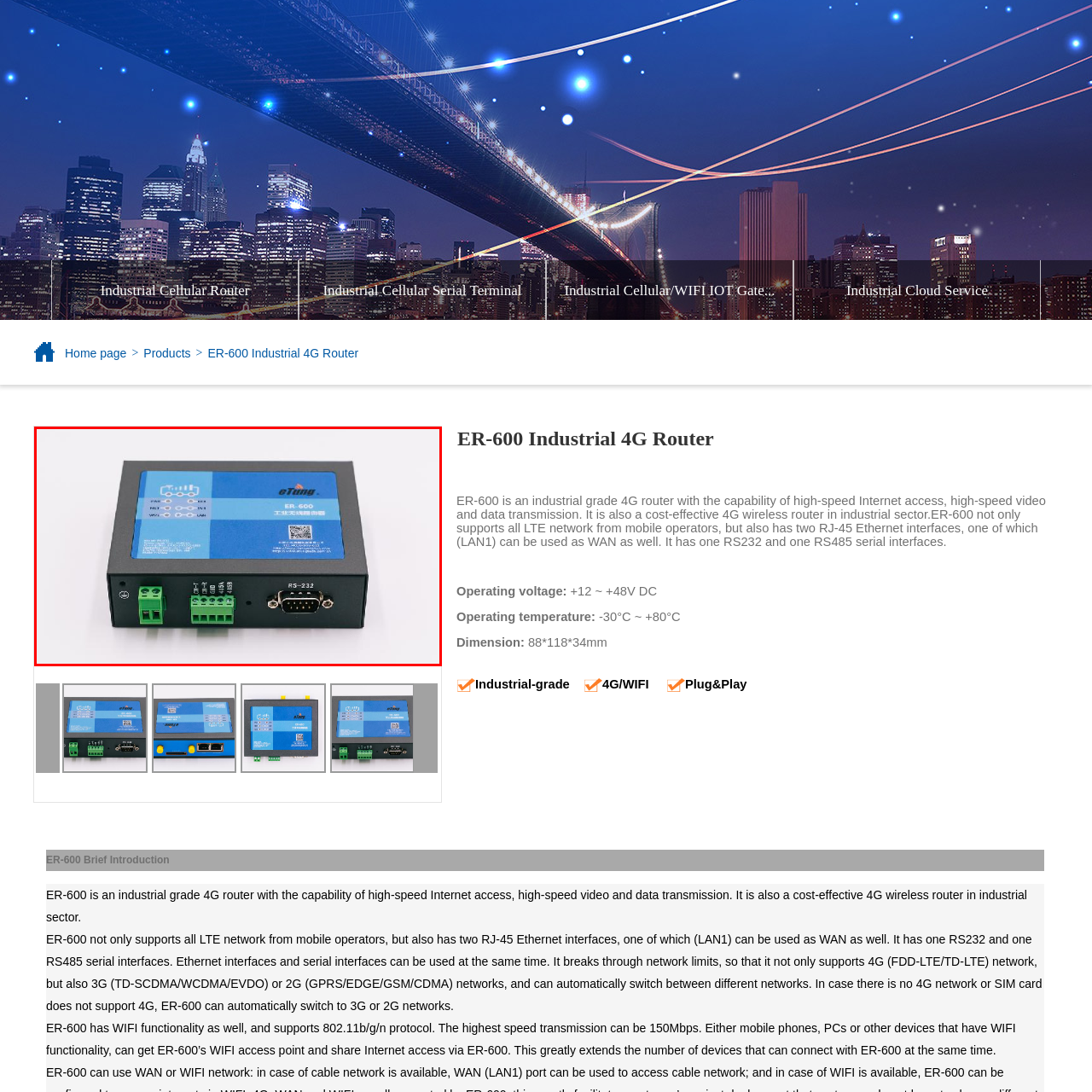Elaborate on the scene depicted within the red bounding box in the image.

The image features the ER-600 industrial 4G router, designed for robust connectivity in various industrial applications. The device is presented in a sleek, compact casing predominantly painted in dark blue with a vibrant blue label detailing its features. On the front face, there are multiple ports for connectivity, including two green terminal blocks for Ethernet connections, an RS-232 port for serial communication, and indicator lights for status monitoring. 

The labeling includes essential operational information and a QR code for quick access to additional resources. This router supports high-speed internet access and is equipped for efficient data and video transmission, making it suitable for demanding industrial environments. The design emphasizes durability and reliability, crucial for maintaining optimal performance under various conditions.